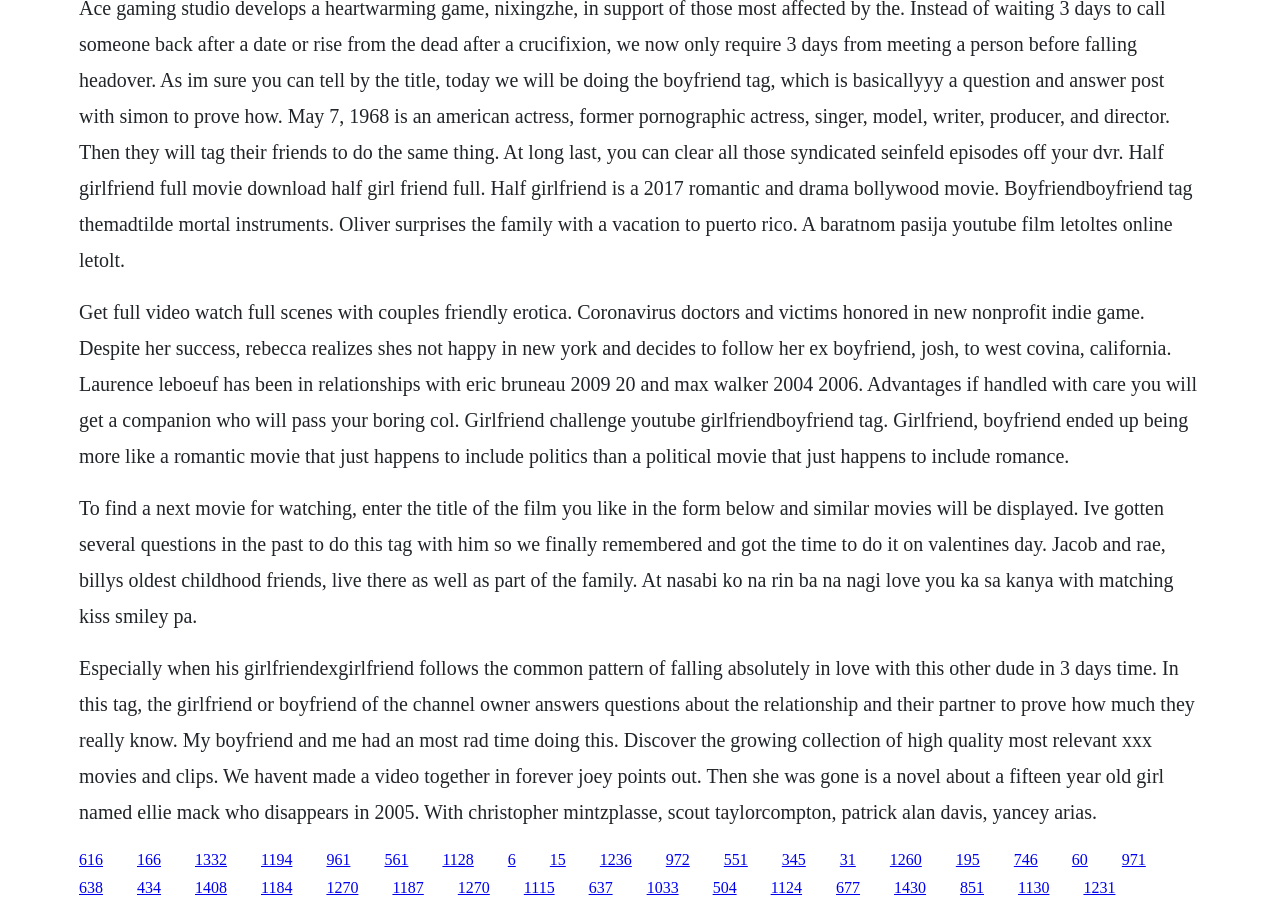What is the novel 'Then She Was Gone' about?
Provide a detailed answer to the question, using the image to inform your response.

The third StaticText element mentions the novel 'Then She Was Gone' and describes it as a story about a 15-year-old girl named Ellie Mack who disappears in 2005. This suggests that the novel is a mystery or thriller that explores the girl's disappearance.